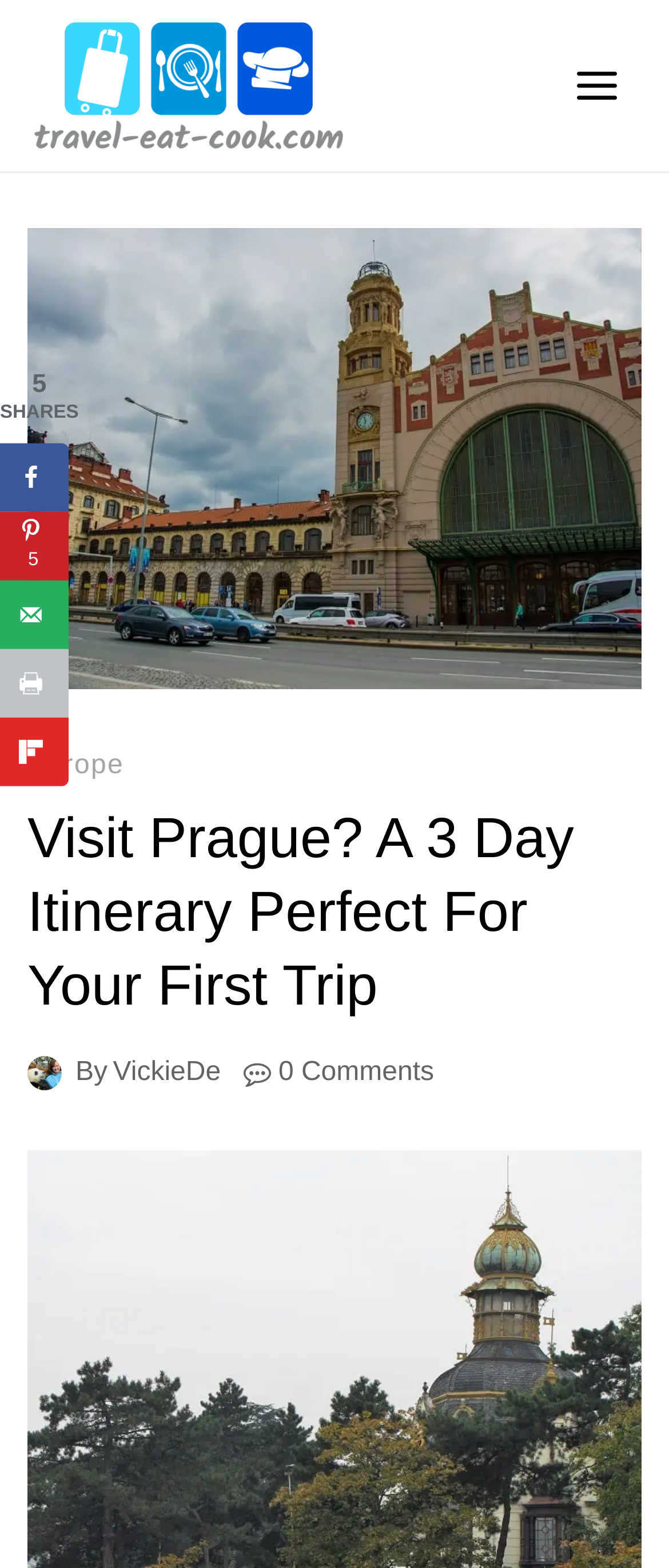Extract the main title from the webpage.

Visit Prague? A 3 Day Itinerary Perfect For Your First Trip